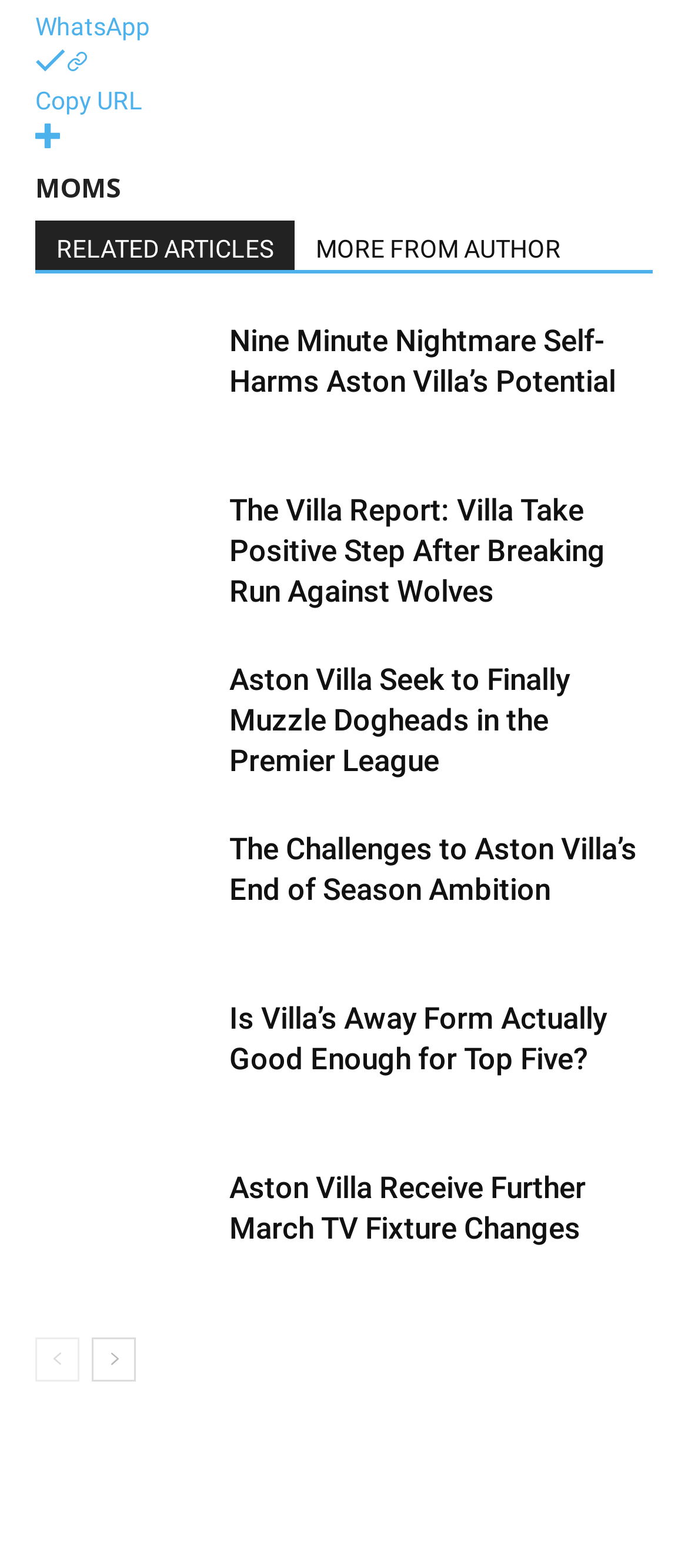Please identify the bounding box coordinates of the element that needs to be clicked to execute the following command: "Scroll to the top of the page". Provide the bounding box using four float numbers between 0 and 1, formatted as [left, top, right, bottom].

None